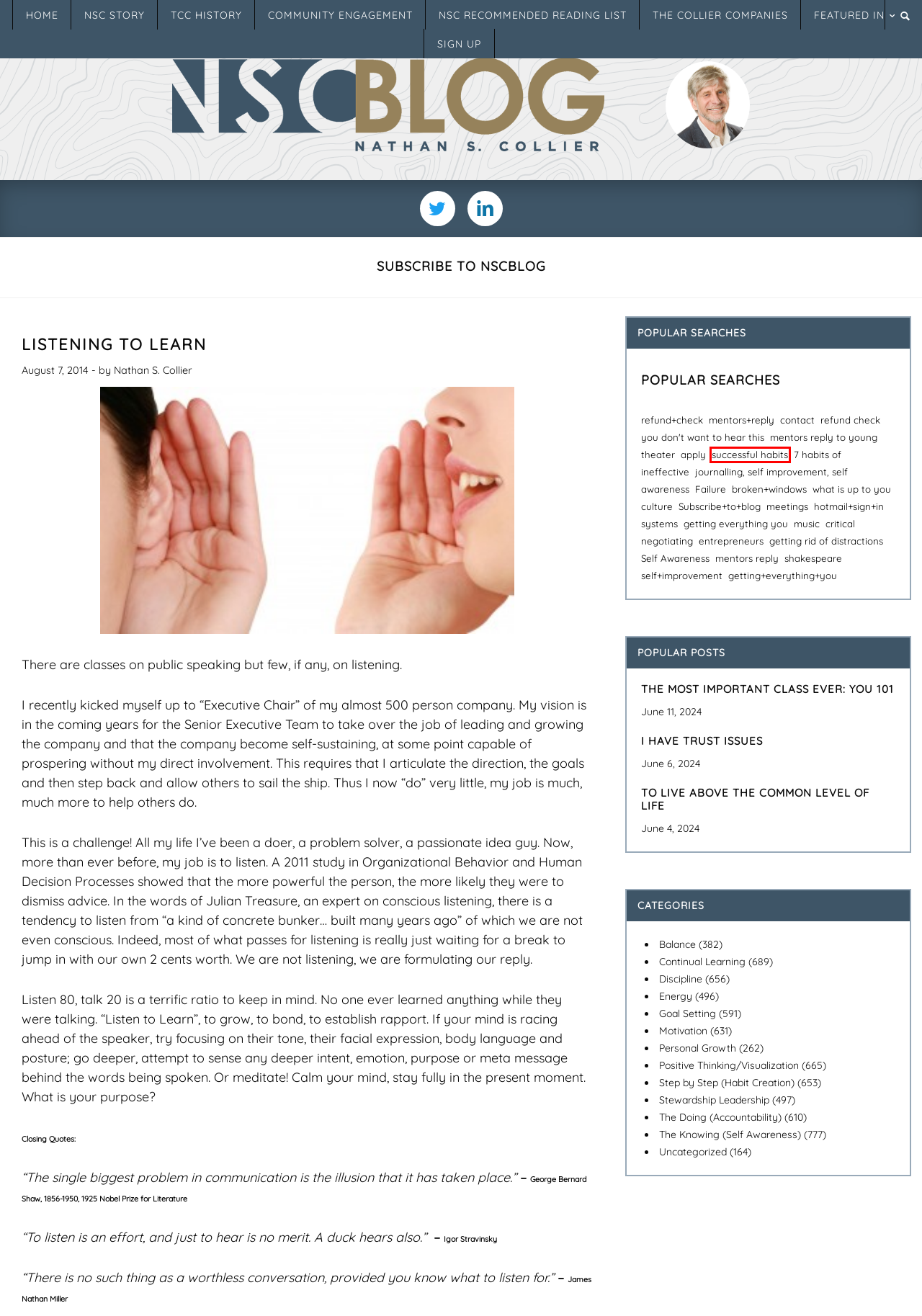Given a screenshot of a webpage with a red bounding box around a UI element, please identify the most appropriate webpage description that matches the new webpage after you click on the element. Here are the candidates:
A. Search Results for “journalling, self improvement, self awareness” – NSC Blog
B. NSC Recommended Reading List – NSC Blog
C. NSC Blog – Nathan S. Collier
D. Search Results for “refund check” – NSC Blog
E. Search Results for “successful habits” – NSC Blog
F. TCC History – NSC Blog
G. Search Results for “contact” – NSC Blog
H. Real Estate Development, Investment, and Management - The Collier Companies

E